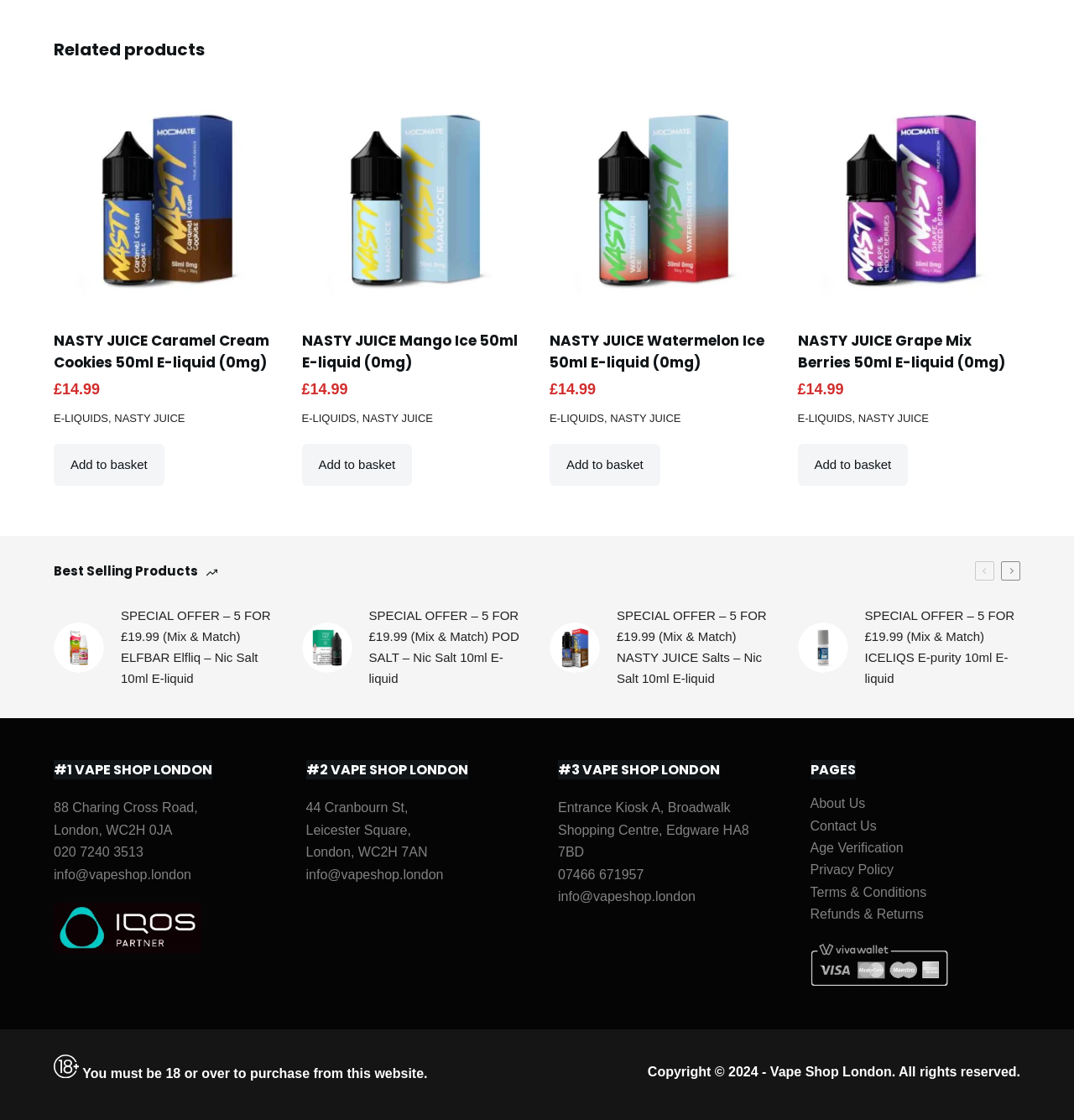What is the phone number of the first vape shop location?
Provide a detailed answer to the question using information from the image.

I found the phone number of the first vape shop location by looking at the contact information listed under #1 VAPE SHOP LONDON, which is 020 7240 3513.